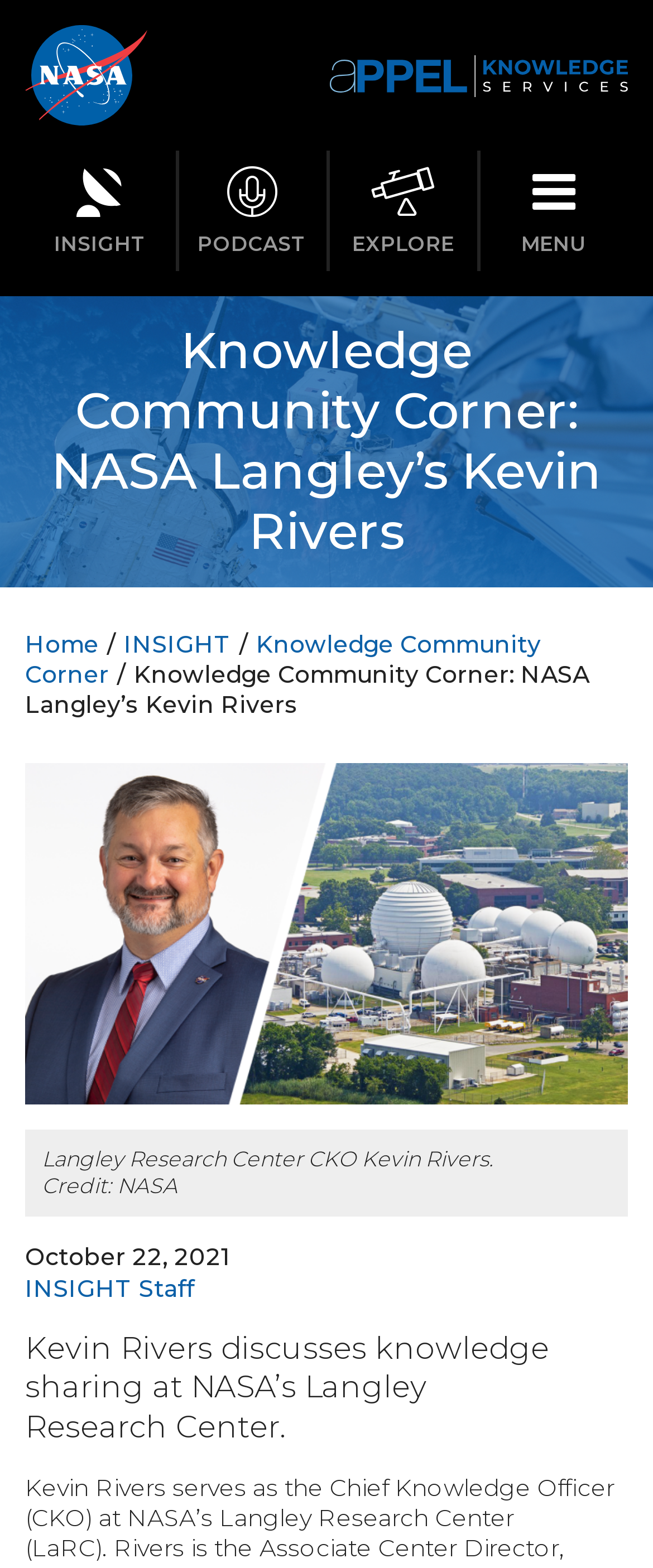What is the name of the staff mentioned in the article?
Deliver a detailed and extensive answer to the question.

I found the link 'INSIGHT Staff' on the webpage, which suggests that the staff mentioned in the article is the INSIGHT Staff.